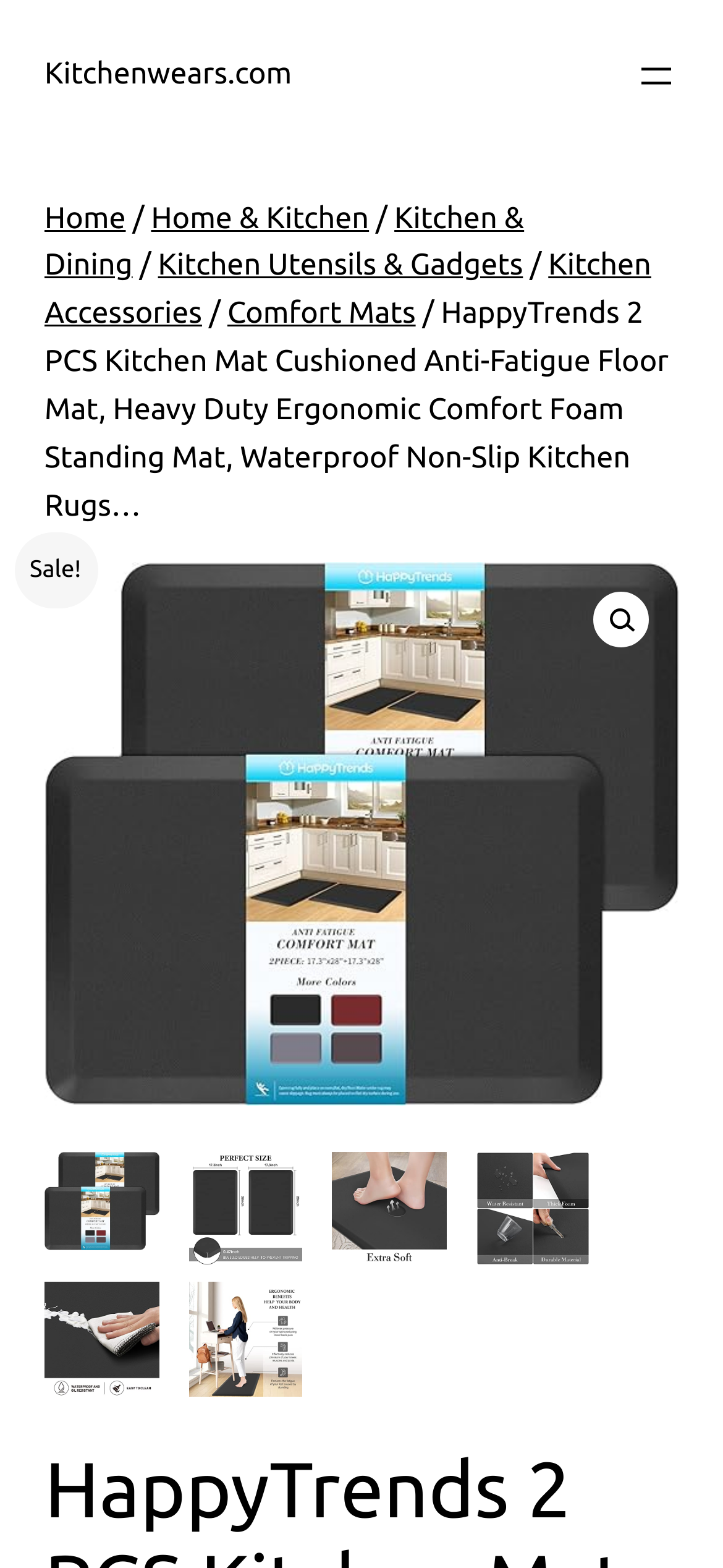Use the details in the image to answer the question thoroughly: 
What is the category of the product?

By looking at the navigation menu, we can see that the product is categorized under 'Home & Kitchen' -> 'Kitchen & Dining' -> 'Kitchen Utensils & Gadgets' -> 'Kitchen Accessories'.